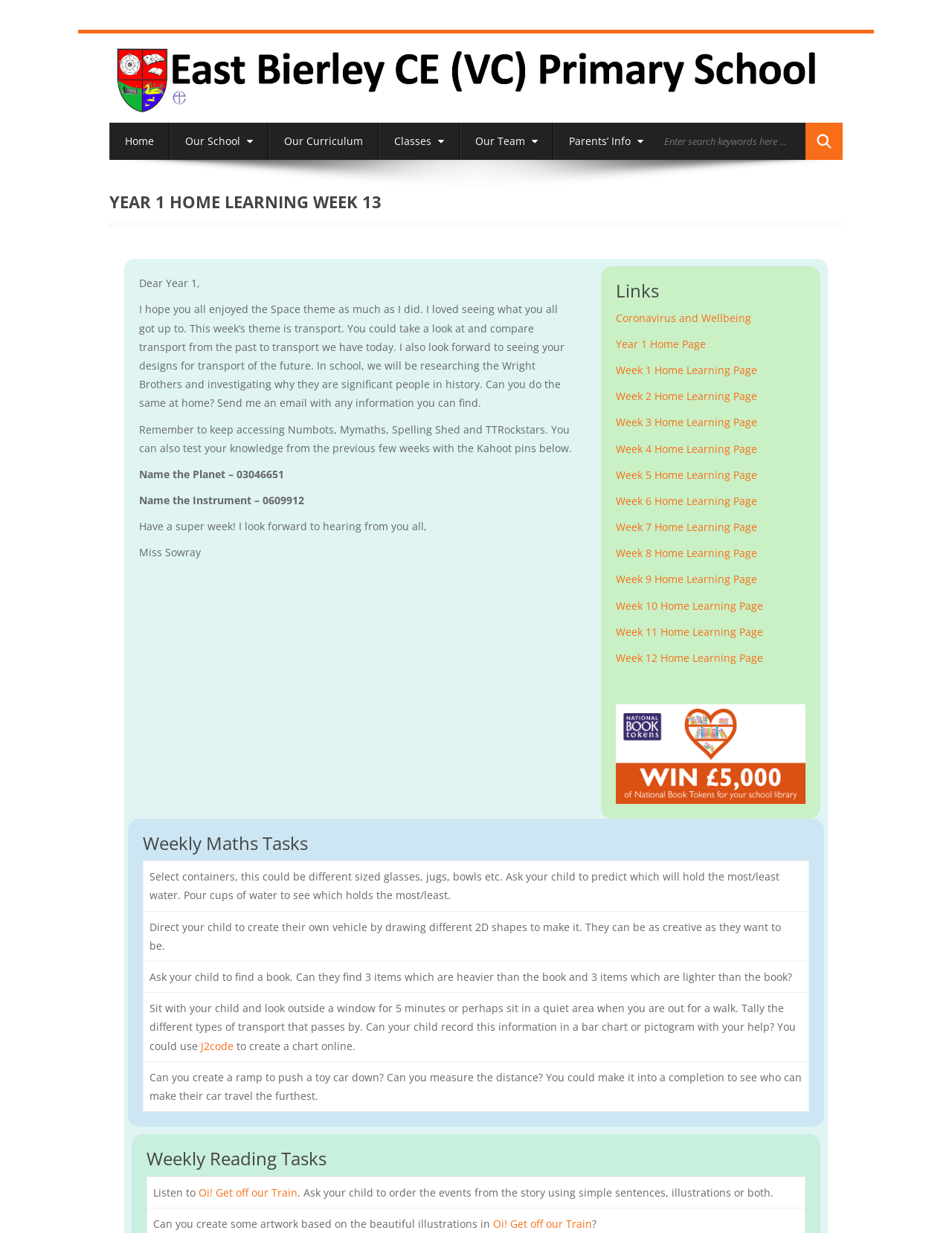From the webpage screenshot, predict the bounding box coordinates (top-left x, top-left y, bottom-right x, bottom-right y) for the UI element described here: Classes

[0.397, 0.1, 0.483, 0.13]